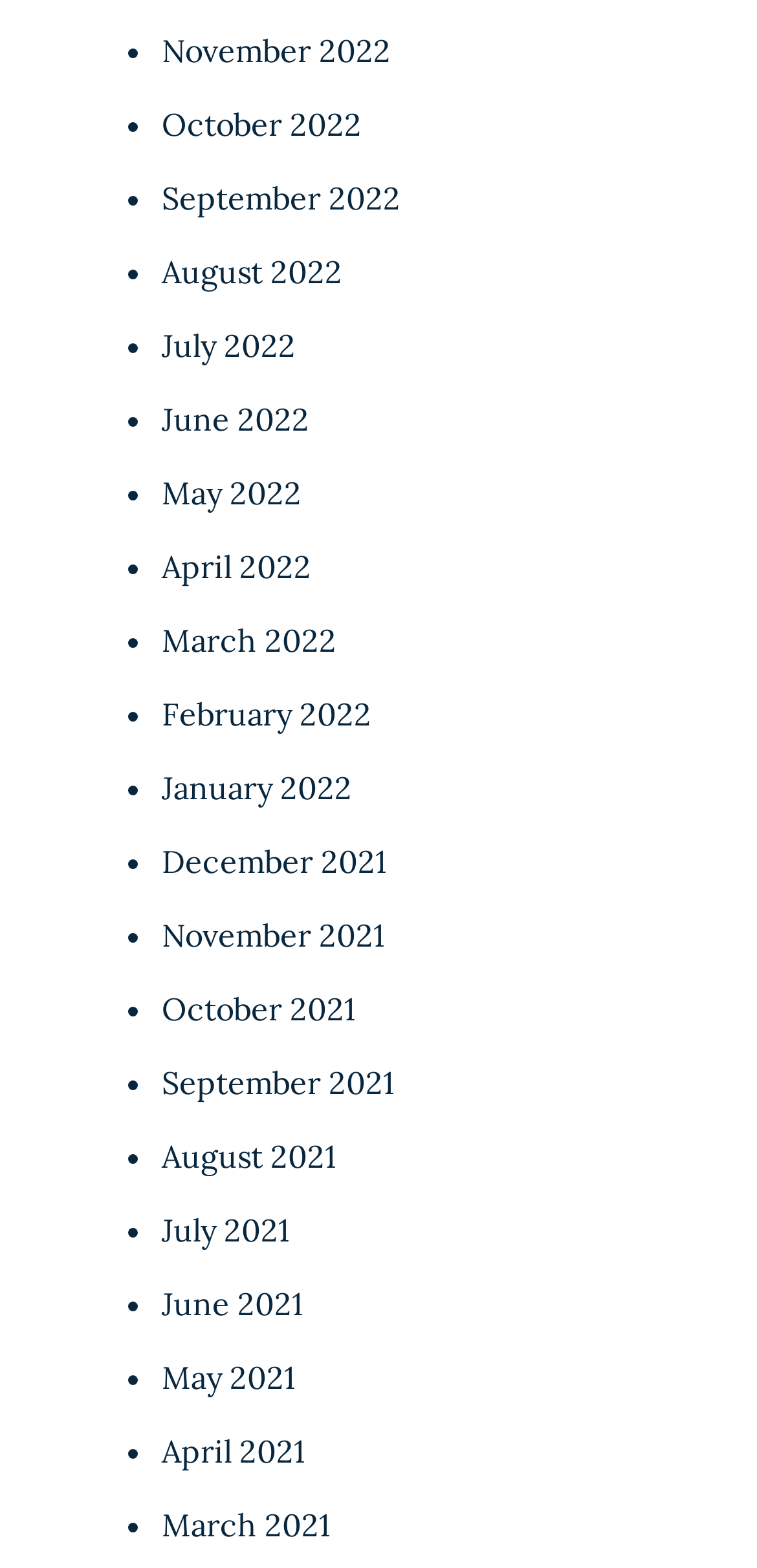Are the months listed in chronological order?
Analyze the screenshot and provide a detailed answer to the question.

I examined the list of links and found that the months are listed in chronological order, with the latest month (November 2022) at the top and the earliest month (April 2021) at the bottom.